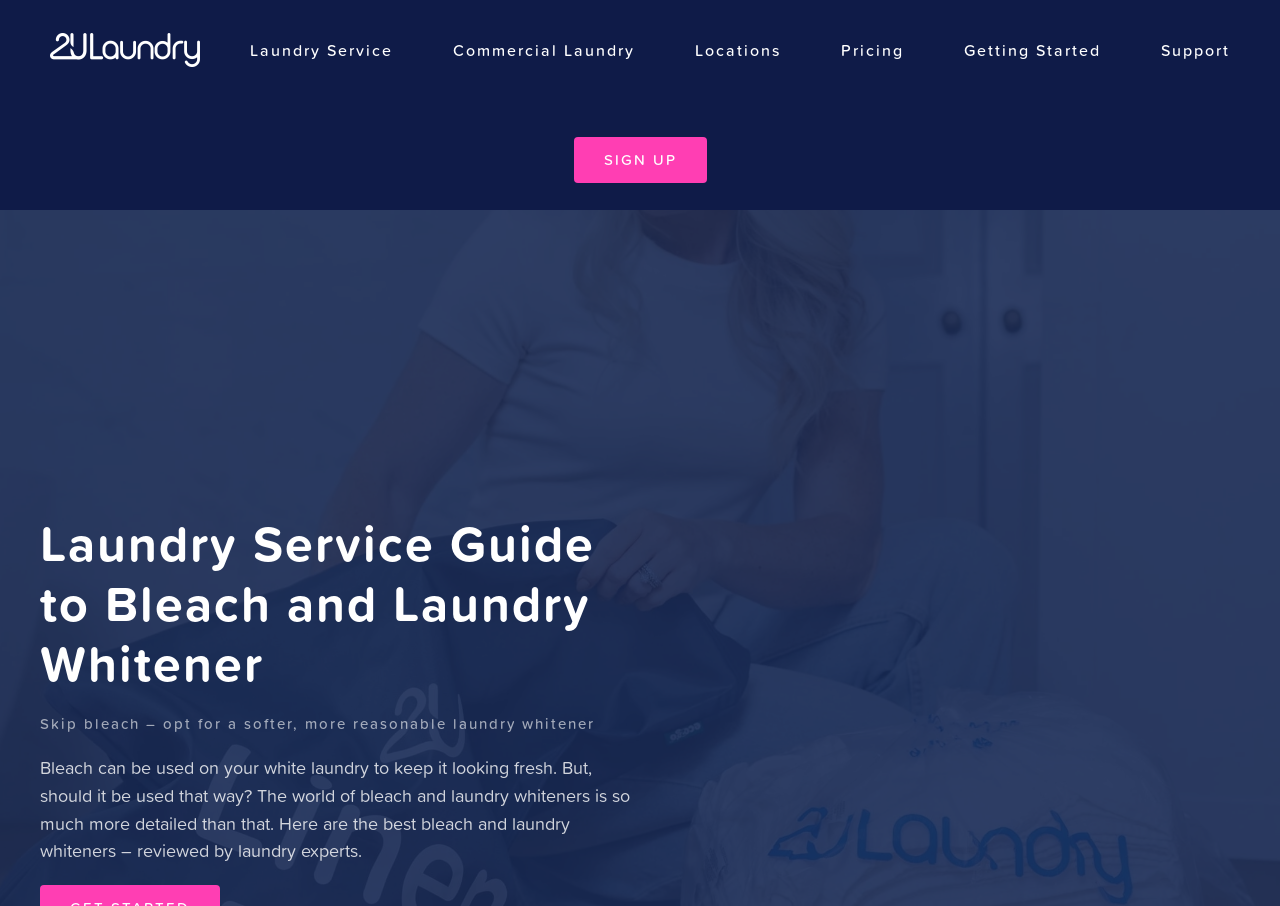Determine the bounding box for the UI element as described: "Getting Started". The coordinates should be represented as four float numbers between 0 and 1, formatted as [left, top, right, bottom].

[0.753, 0.011, 0.86, 0.099]